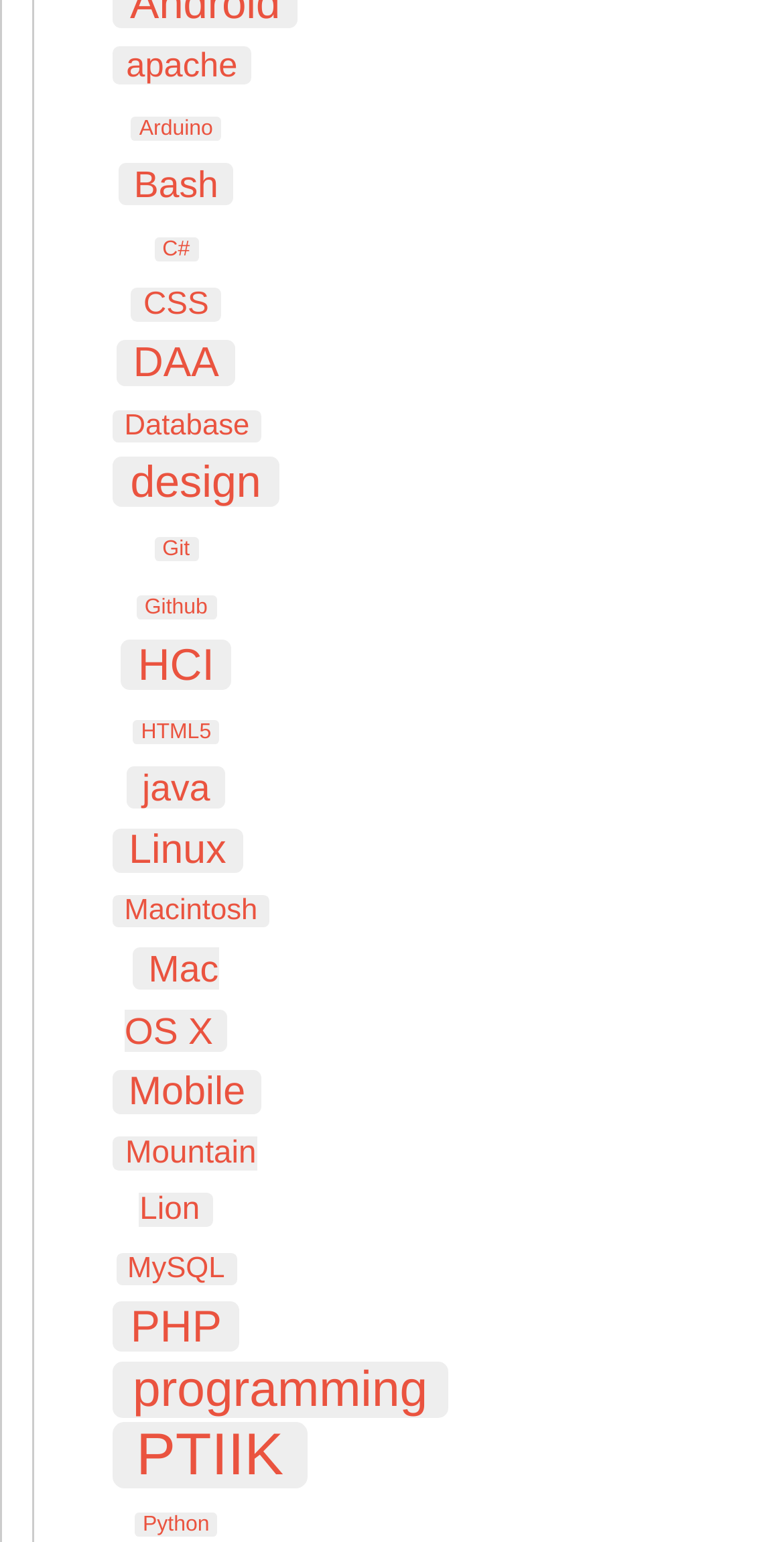Specify the bounding box coordinates of the region I need to click to perform the following instruction: "access PTIIK items". The coordinates must be four float numbers in the range of 0 to 1, i.e., [left, top, right, bottom].

[0.144, 0.922, 0.392, 0.965]